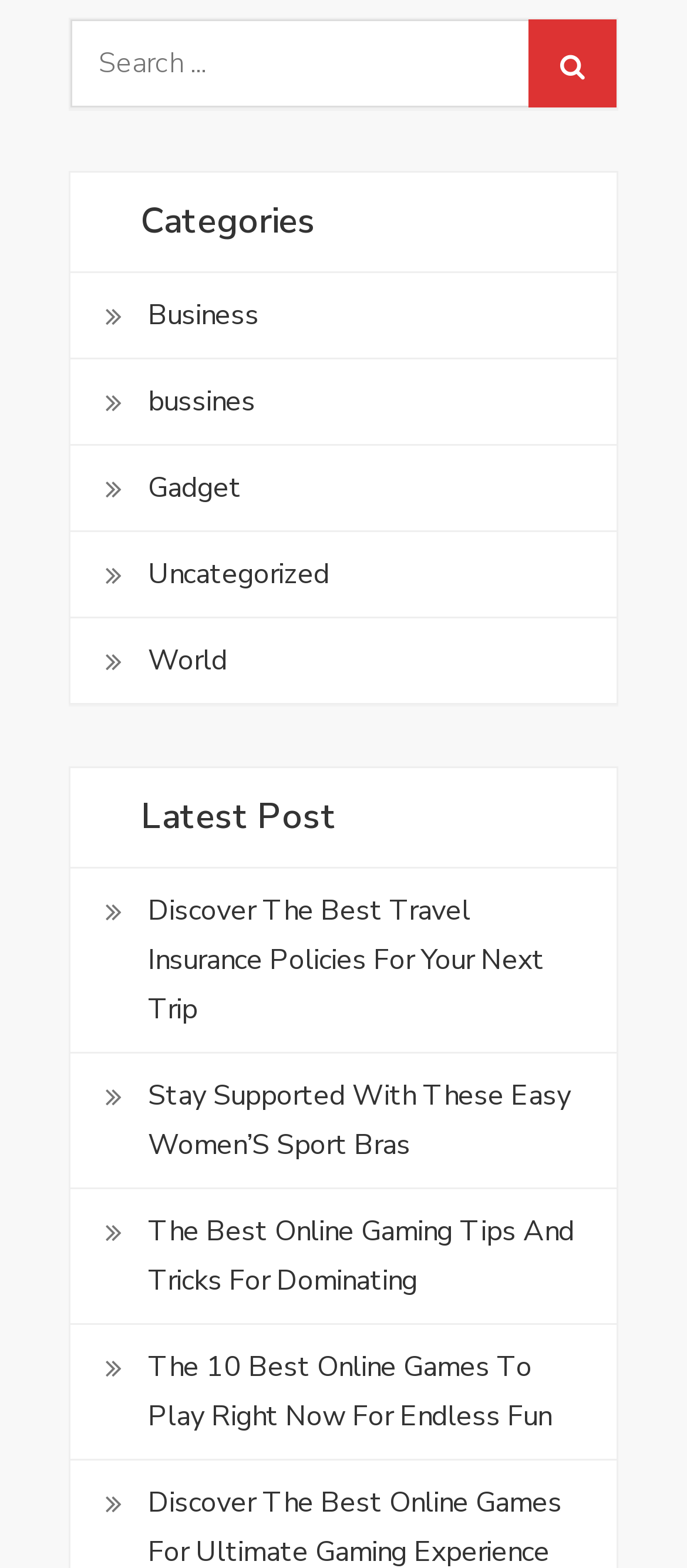What is the theme of the website?
Give a detailed response to the question by analyzing the screenshot.

The webpage has a variety of links to different articles, including travel insurance, women's sport bras, online gaming, and more. This suggests that the website is a general news or blog website that covers a wide range of topics.